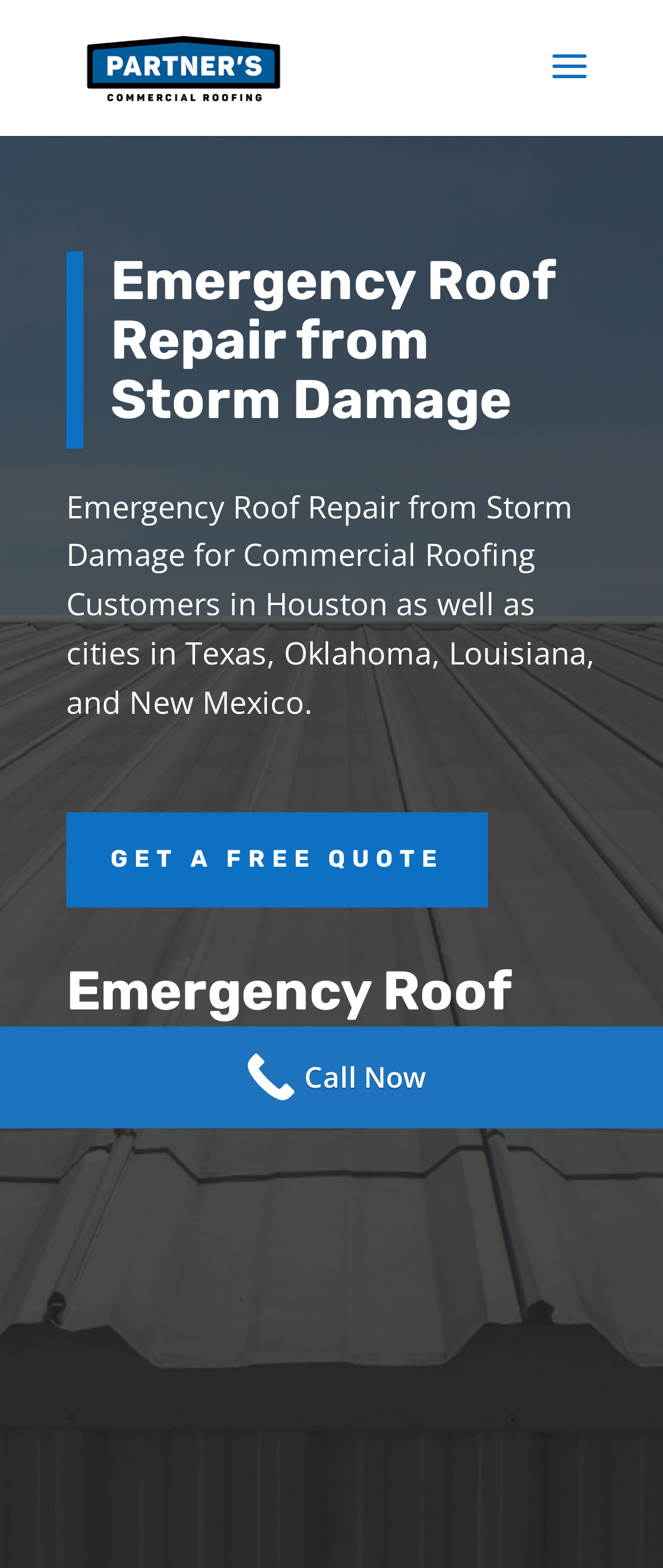What is the company name?
Look at the image and respond with a one-word or short-phrase answer.

Partners Roofing